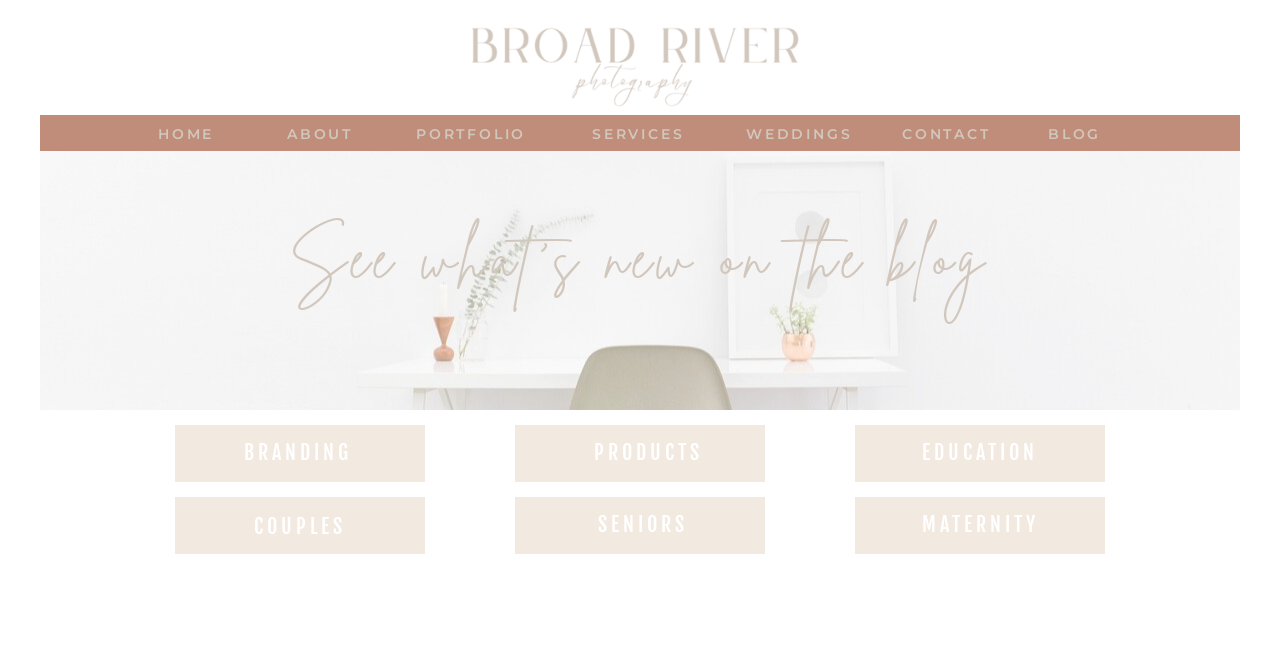Give an extensive and precise description of the webpage.

This webpage is an archive page for "broad river engagements" on the broadriverblog.com website. At the top, there is a navigation menu with six links: "HOME", "ABOUT", "PORTFOLIO", "WEDDINGS", "SERVICES", and "CONTACT", arranged from left to right. 

Below the navigation menu, there is a heading that reads "See what's new on the blog". 

The main content of the page is divided into three columns. The left column contains three links, the middle column contains four links, and the right column contains three links. Each link has a corresponding heading with the same text. The links and headings are categorized into six topics: "BRANDING", "COUPLES", "PRODUCTS", "SENIORS", "EDUCATION", and "MATERNITY".